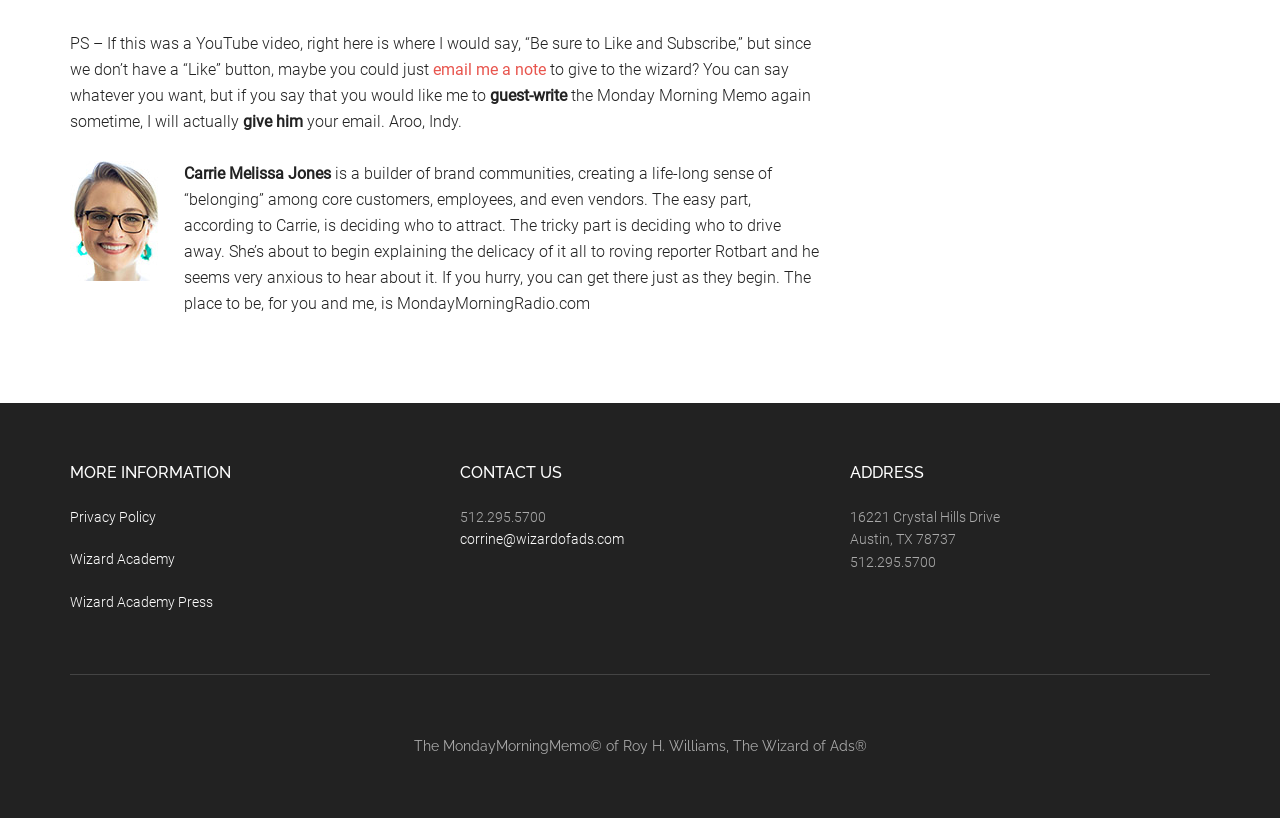Respond to the following question with a brief word or phrase:
What is the phone number for contact?

512.295.5700